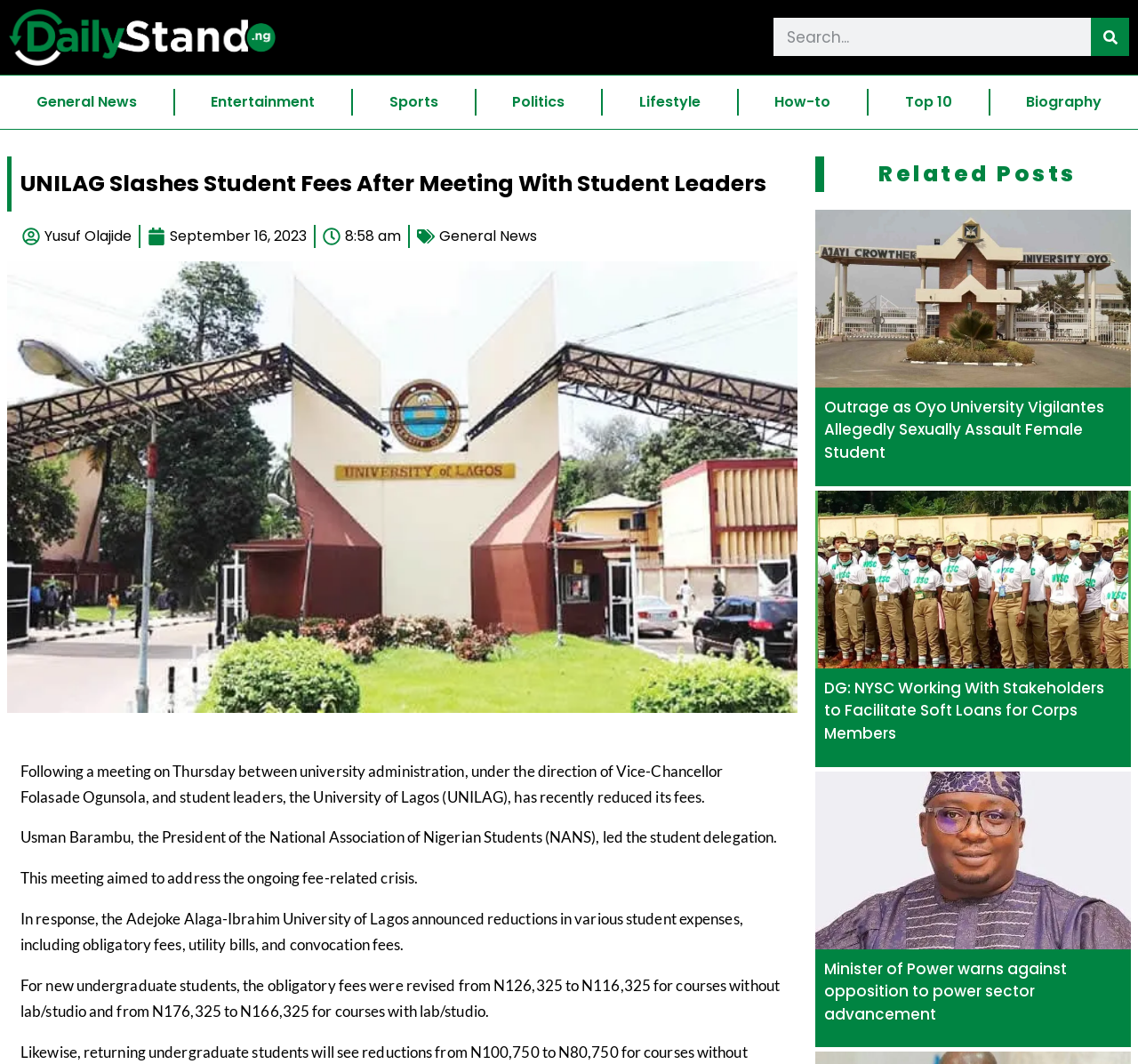Locate the bounding box coordinates of the clickable region to complete the following instruction: "Read the article by Yusuf Olajide."

[0.02, 0.212, 0.116, 0.233]